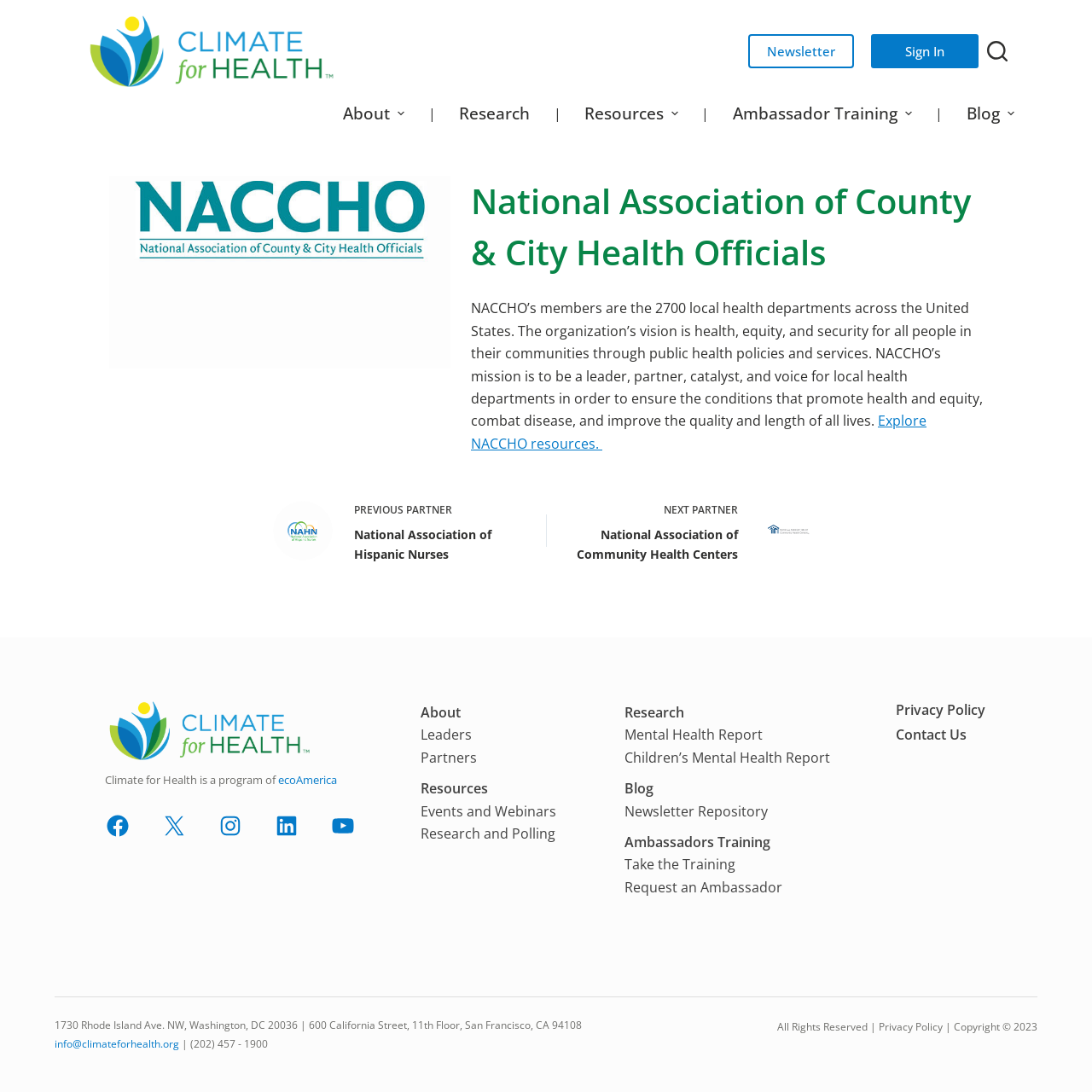Can you identify the bounding box coordinates of the clickable region needed to carry out this instruction: 'Click on the 'Sign In' link'? The coordinates should be four float numbers within the range of 0 to 1, stated as [left, top, right, bottom].

[0.798, 0.031, 0.896, 0.062]